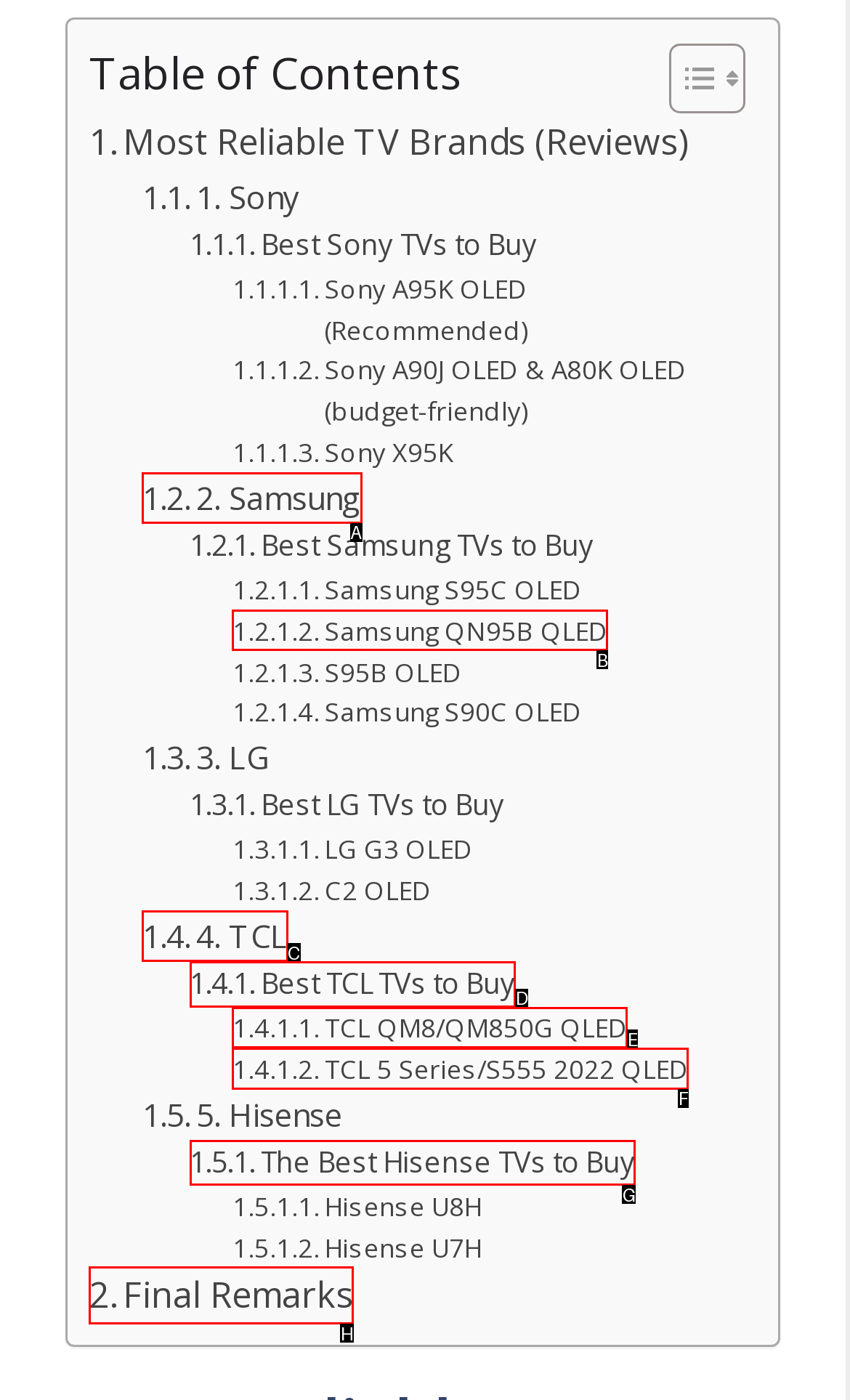Identify the correct HTML element to click for the task: Share via Facebook. Provide the letter of your choice.

None